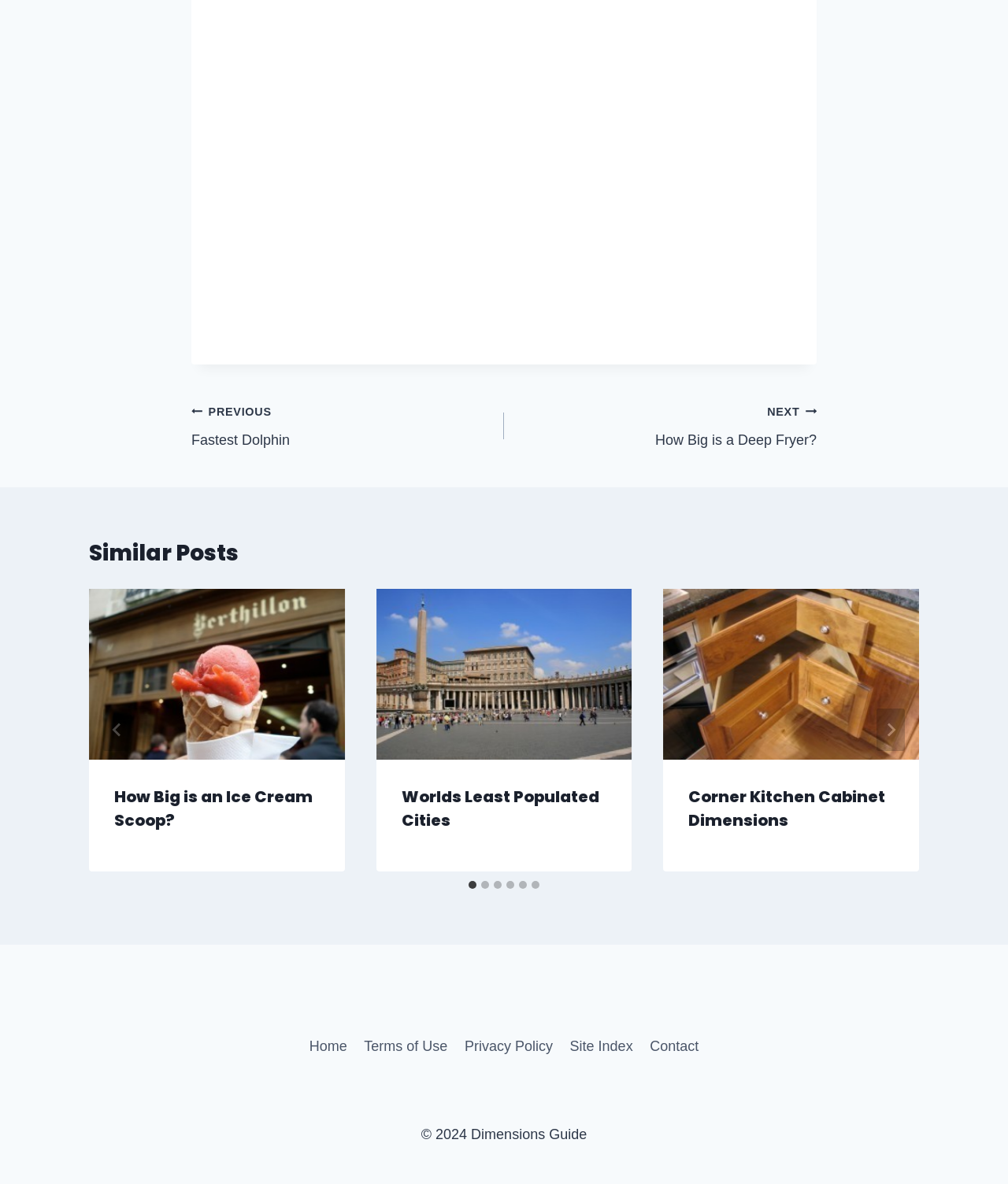Please identify the bounding box coordinates of the element's region that needs to be clicked to fulfill the following instruction: "Go to the 'Similar Posts' section". The bounding box coordinates should consist of four float numbers between 0 and 1, i.e., [left, top, right, bottom].

[0.088, 0.454, 0.912, 0.482]